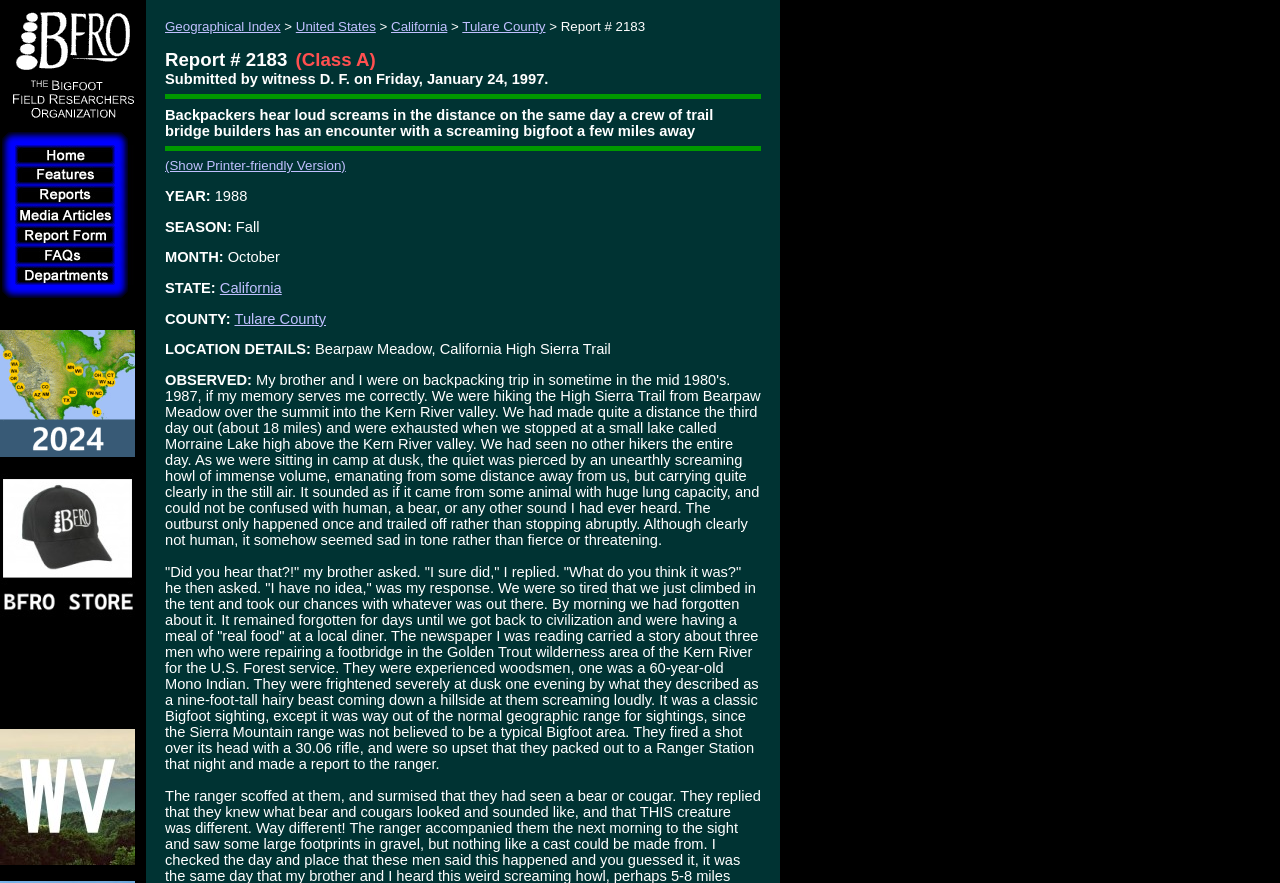What is the county where the incident occurred?
Kindly answer the question with as much detail as you can.

The county is mentioned in the geographical index section of the webpage, which is located at the top right corner. The link 'Tulare County' is part of a series of links that indicate the location of the incident, with a bounding box coordinate of [0.361, 0.022, 0.426, 0.039].